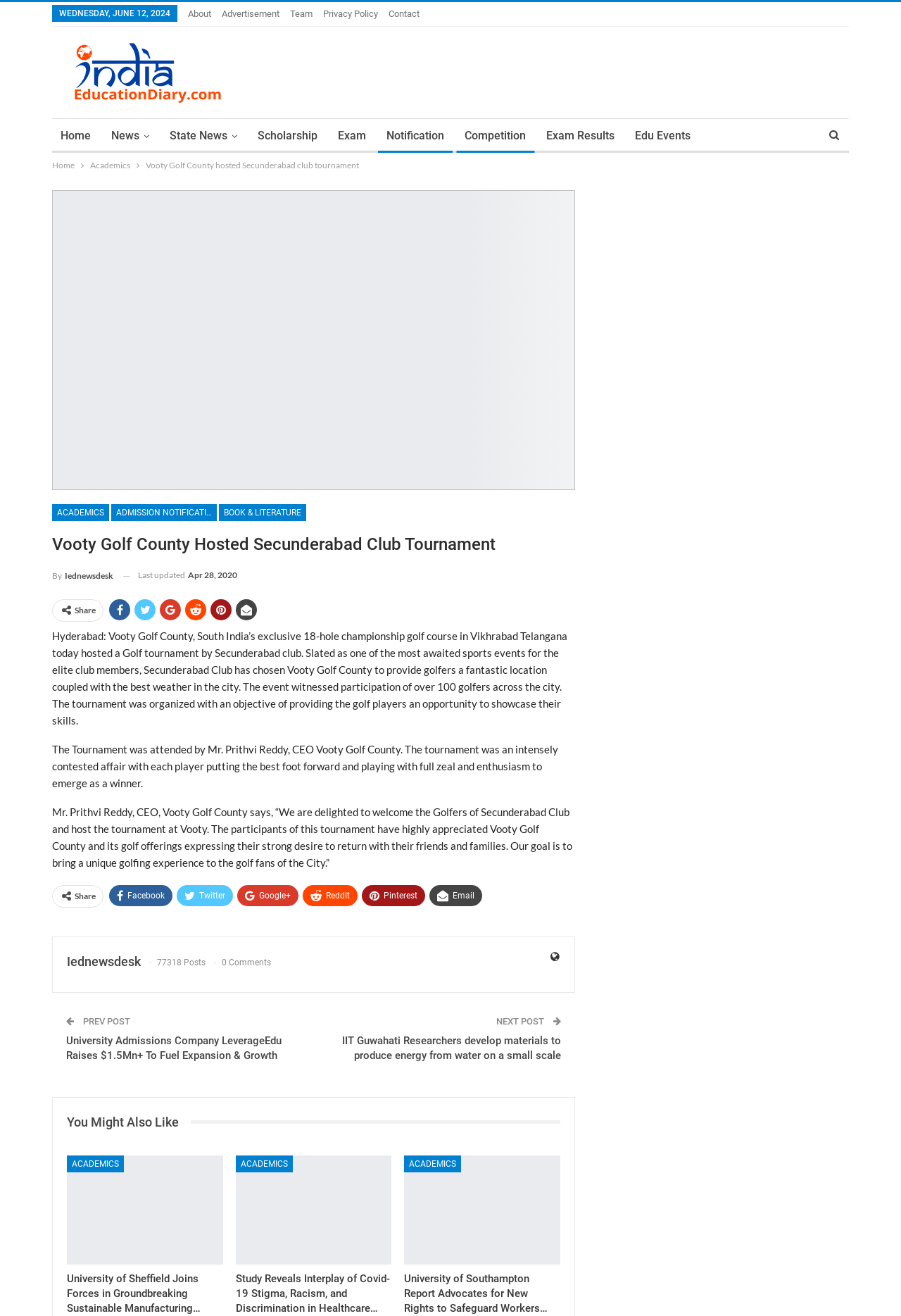Please answer the following question using a single word or phrase: 
How many golfers participated in the tournament?

over 100